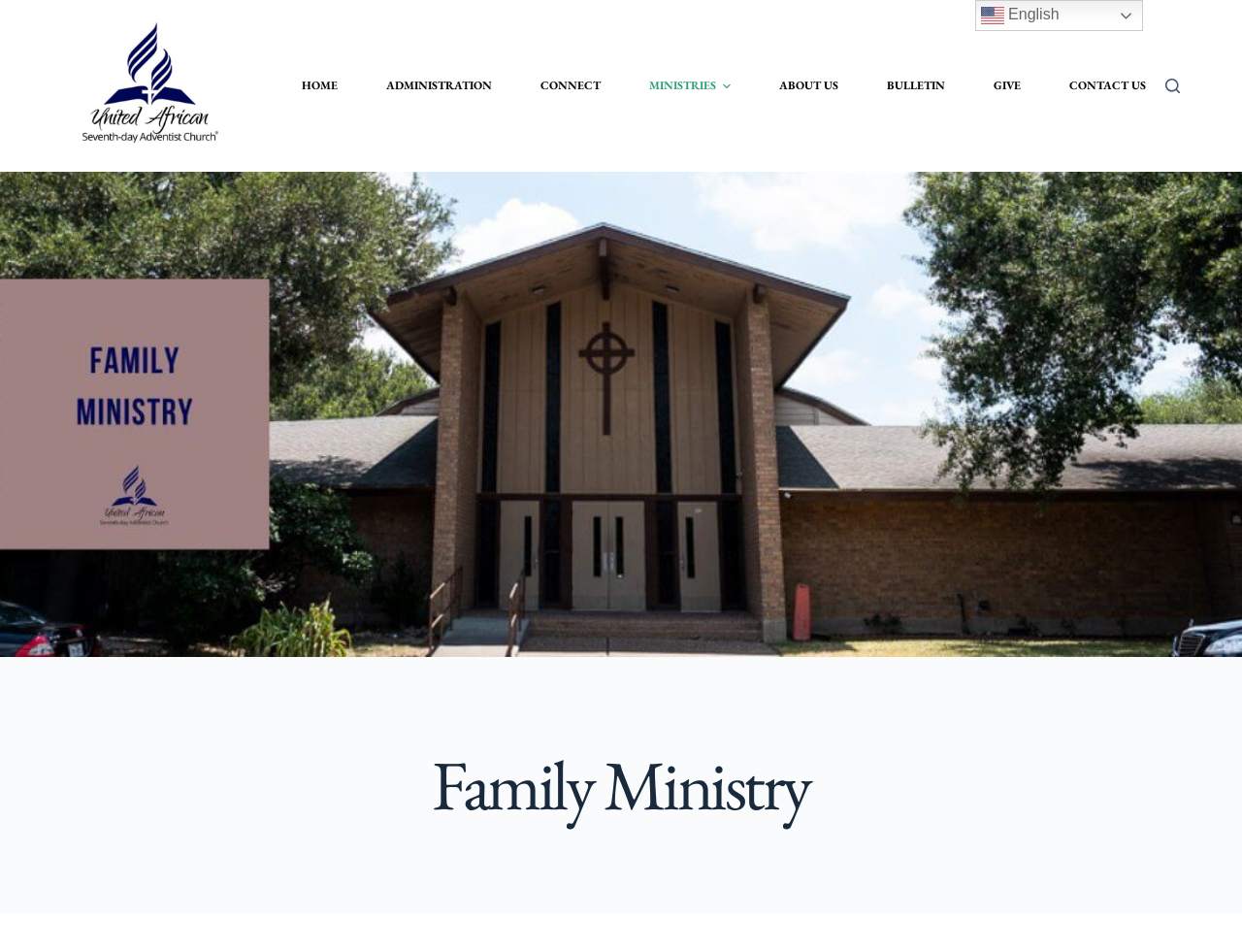Answer the question in one word or a short phrase:
What is the name of the church?

United African SDA Church